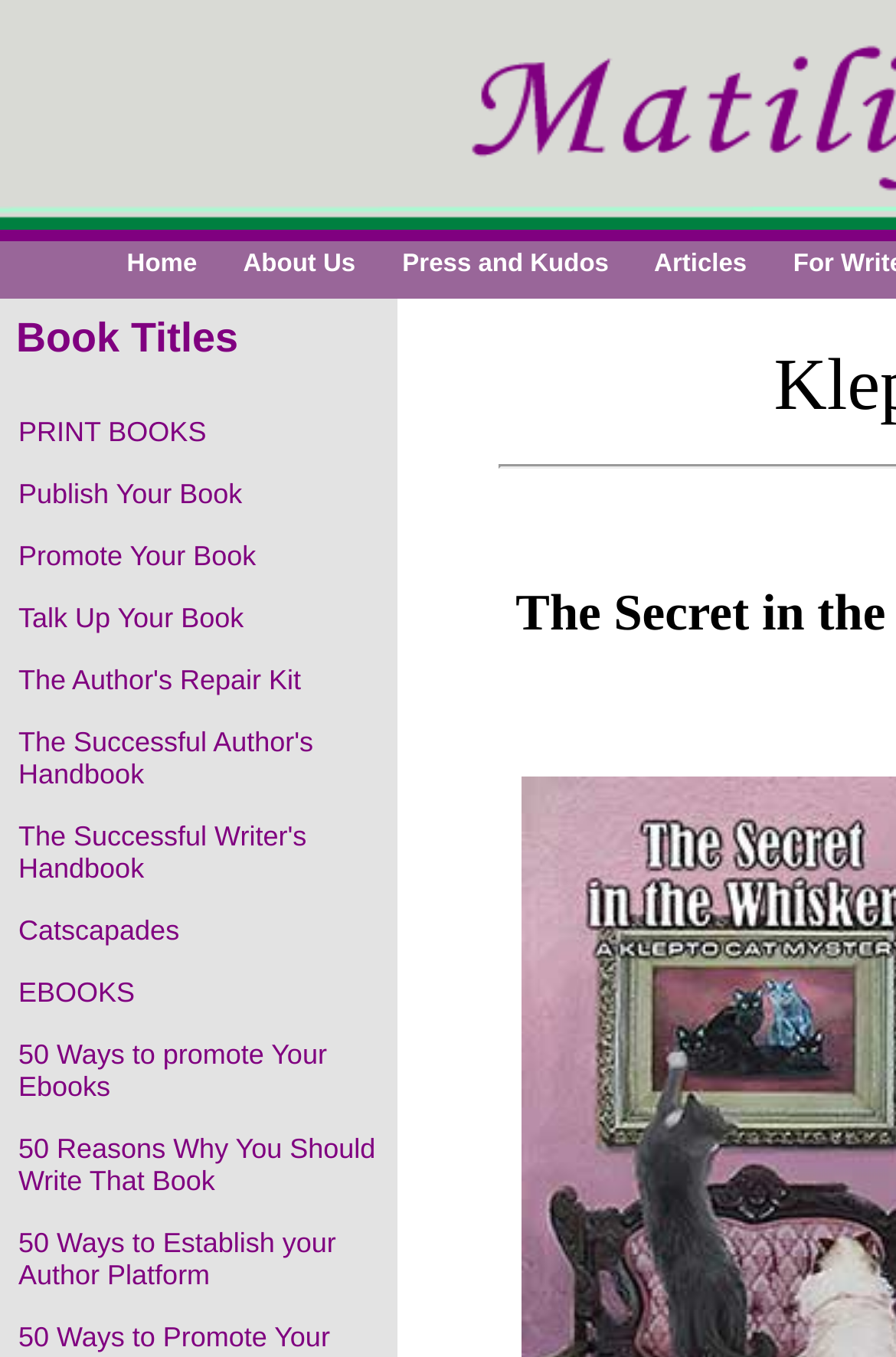Using the format (top-left x, top-left y, bottom-right x, bottom-right y), provide the bounding box coordinates for the described UI element. All values should be floating point numbers between 0 and 1: parent_node: ALMA title="Home"

None